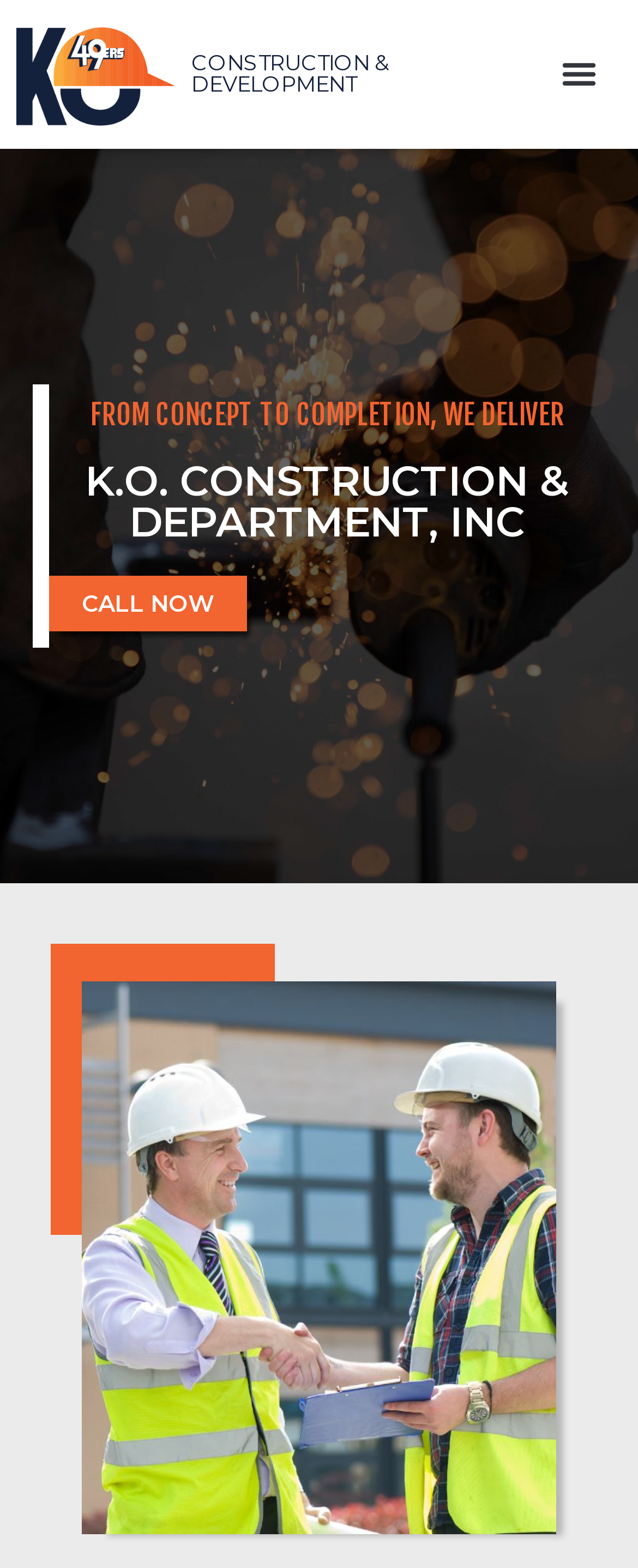Generate the main heading text from the webpage.

K.O. CONSTRUCTION & DEPARTMENT, INC